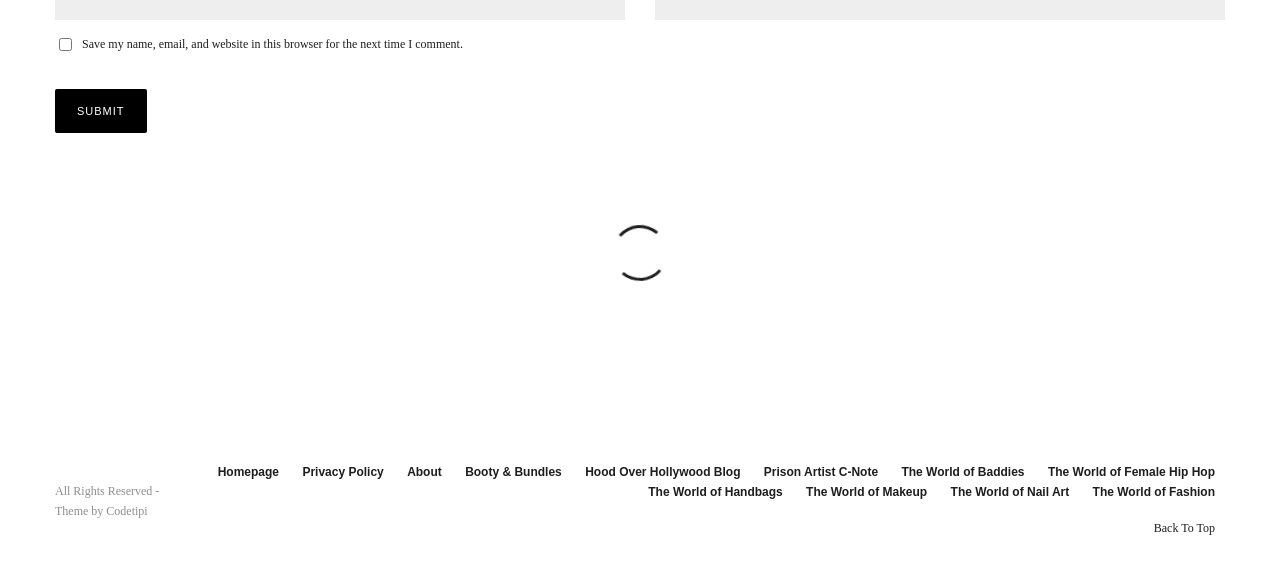Highlight the bounding box coordinates of the element you need to click to perform the following instruction: "Check the checkbox to save name and email."

[0.046, 0.064, 0.056, 0.086]